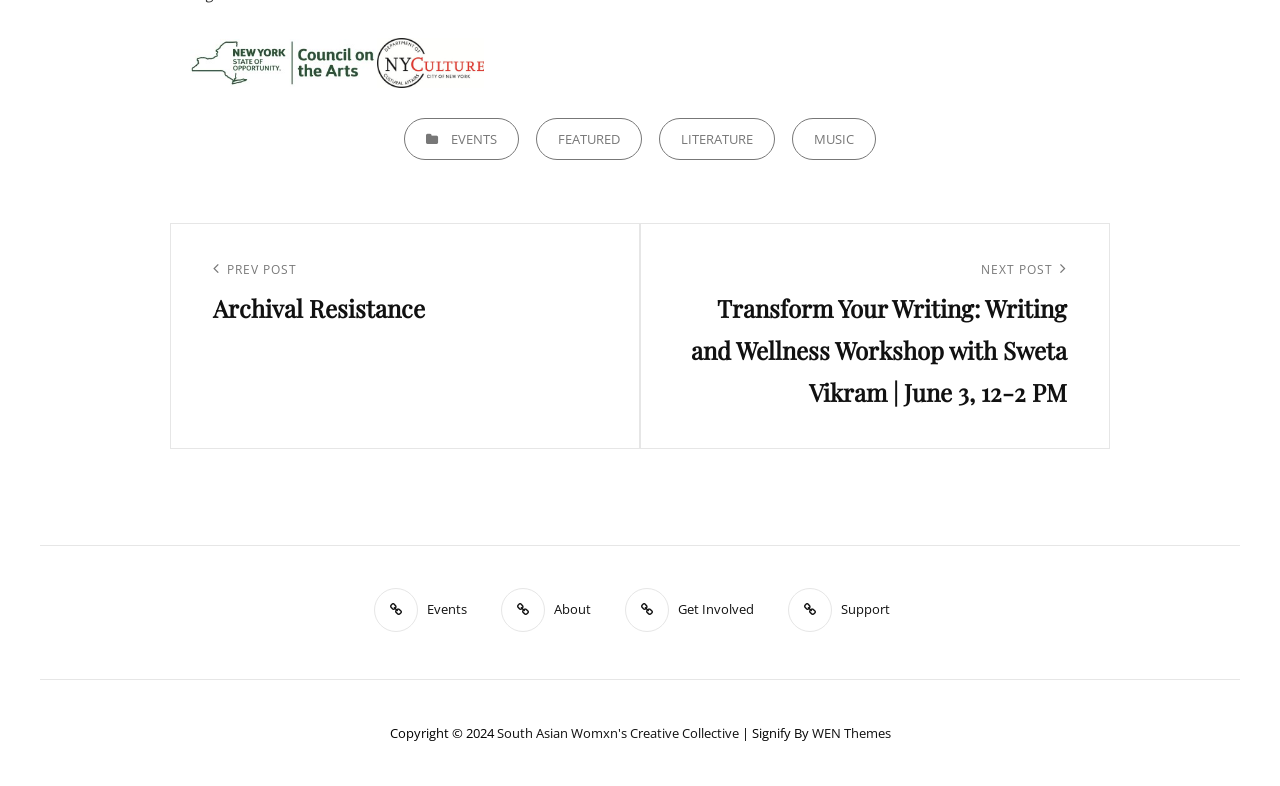Find the bounding box coordinates for the UI element that matches this description: "Music".

[0.619, 0.15, 0.684, 0.203]